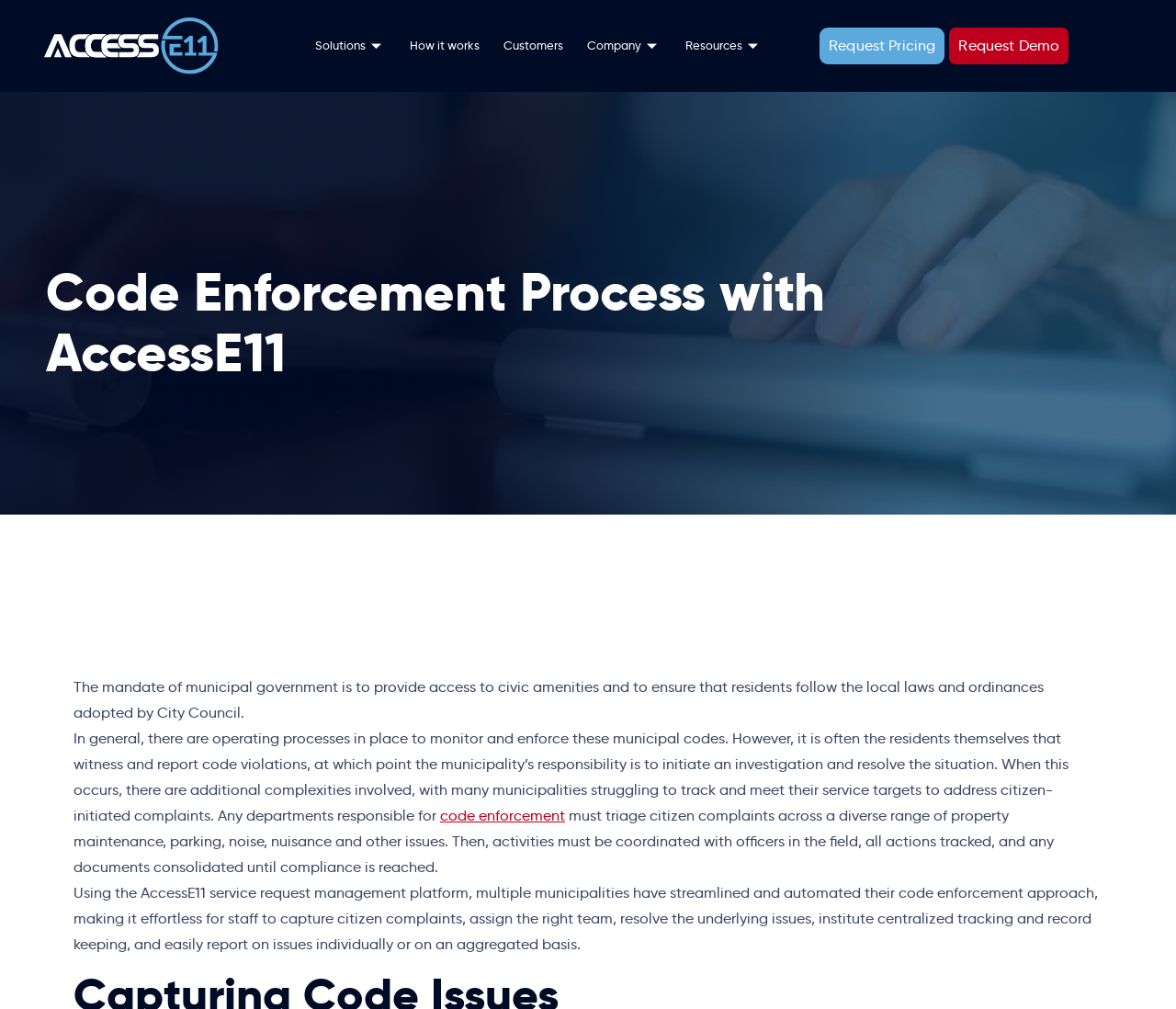Provide the bounding box coordinates for the area that should be clicked to complete the instruction: "Reply to the post".

None